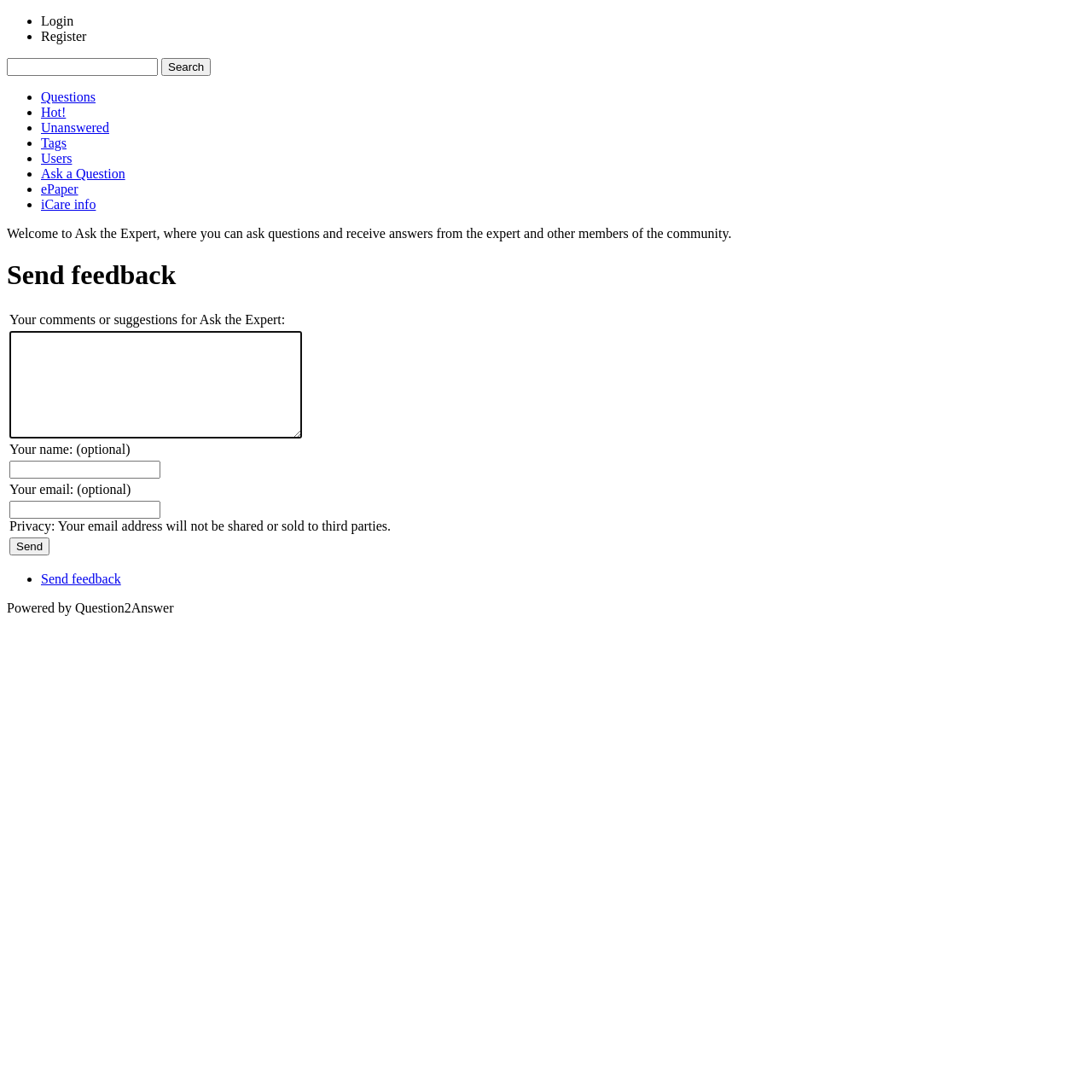Identify the bounding box coordinates of the element to click to follow this instruction: 'send feedback'. Ensure the coordinates are four float values between 0 and 1, provided as [left, top, right, bottom].

[0.009, 0.492, 0.045, 0.508]